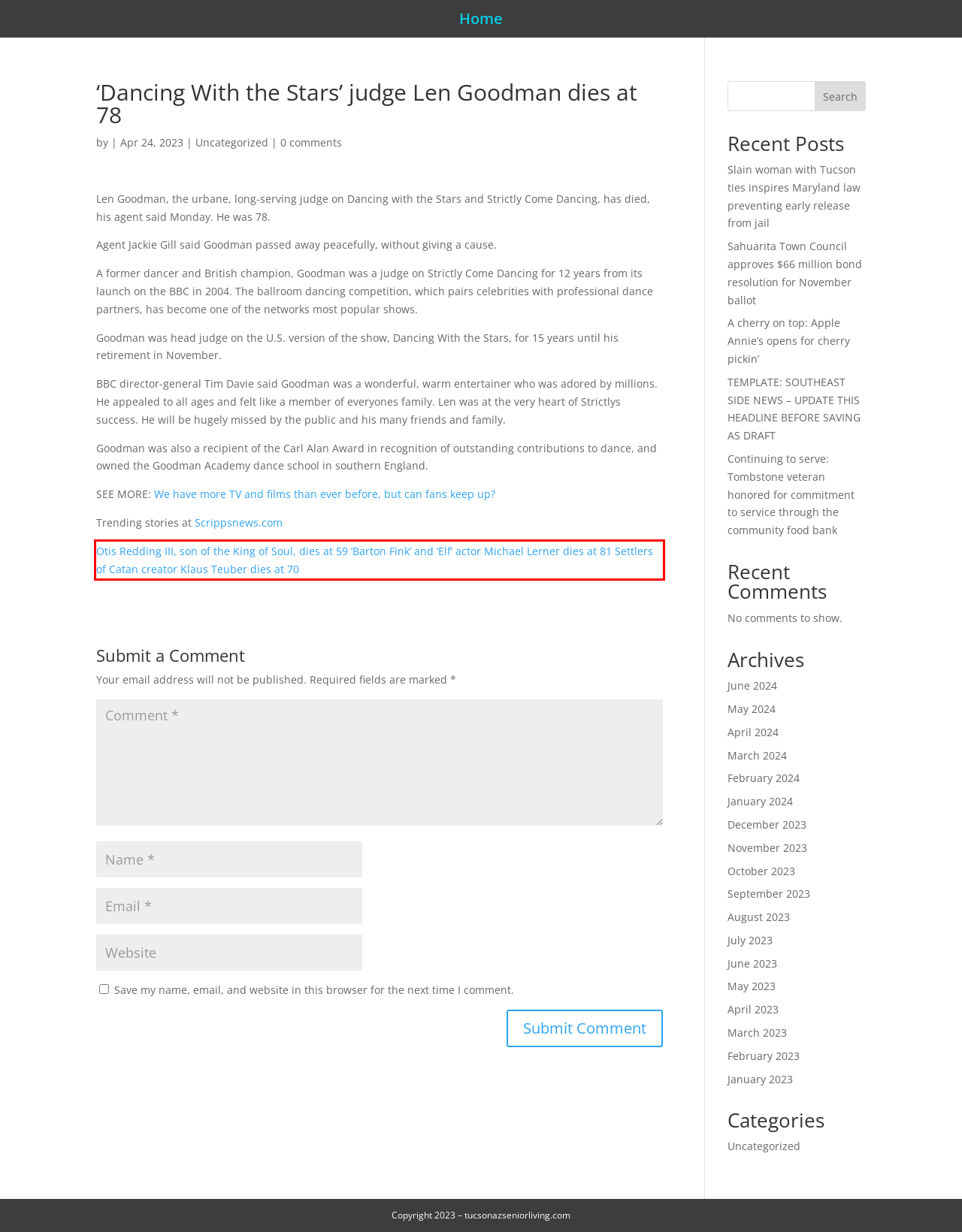Please perform OCR on the text within the red rectangle in the webpage screenshot and return the text content.

Otis Redding III, son of the King of Soul, dies at 59 ‘Barton Fink’ and ‘Elf’ actor Michael Lerner dies at 81 Settlers of Catan creator Klaus Teuber dies at 70